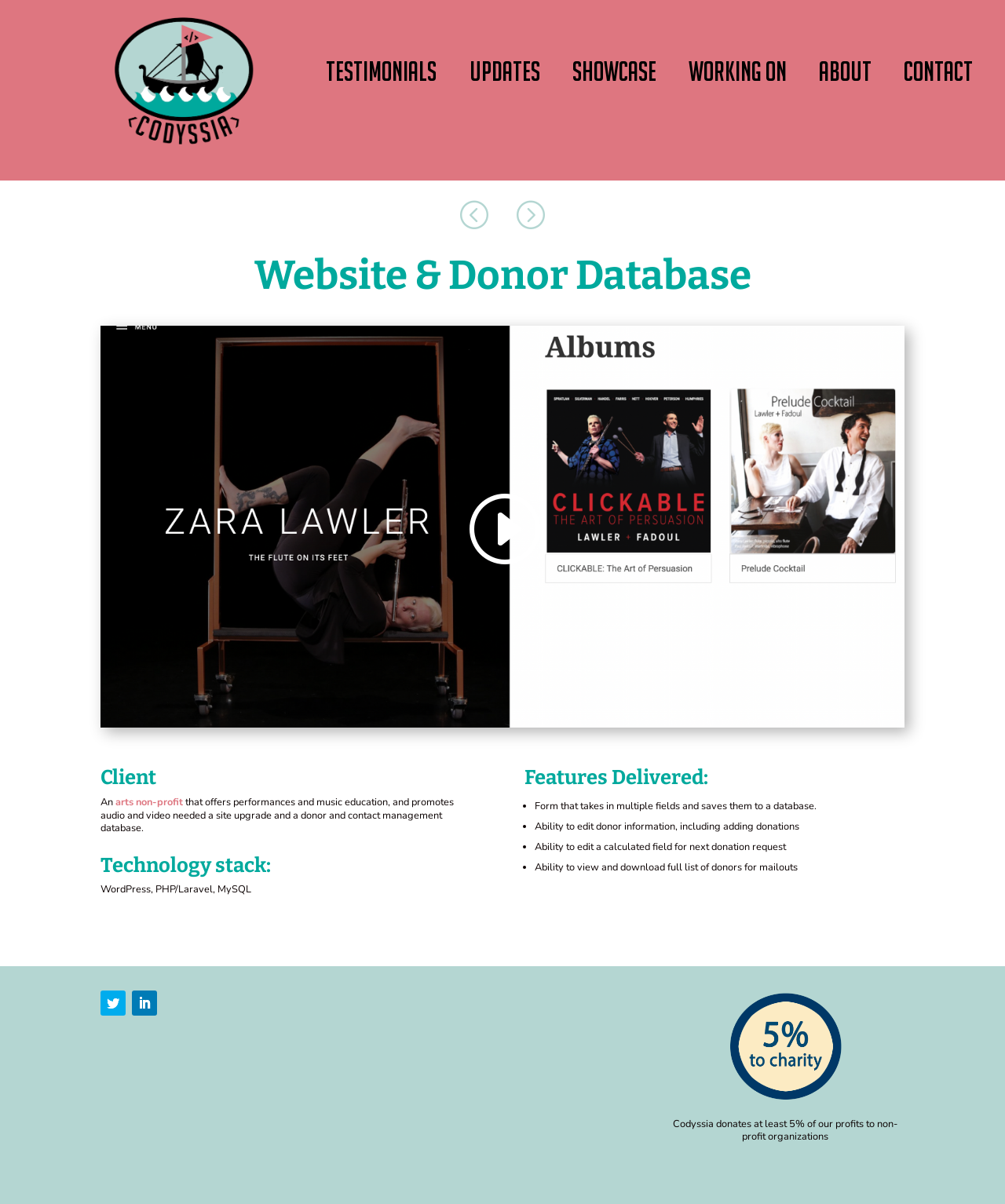Find and generate the main title of the webpage.

Website & Donor Database